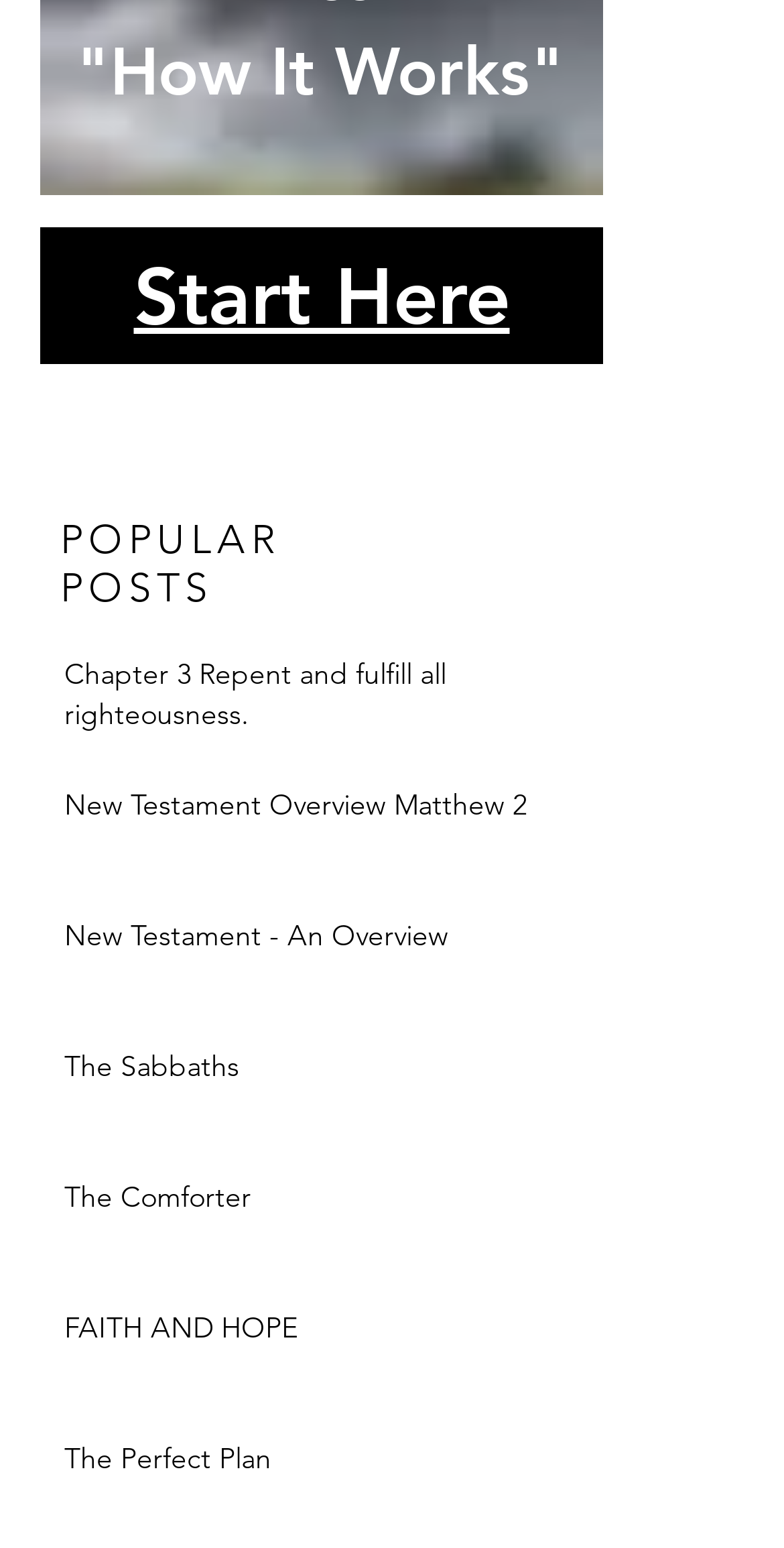Find and indicate the bounding box coordinates of the region you should select to follow the given instruction: "Read 'Chapter 3 Repent and fulfill all righteousness.'".

[0.082, 0.423, 0.703, 0.485]